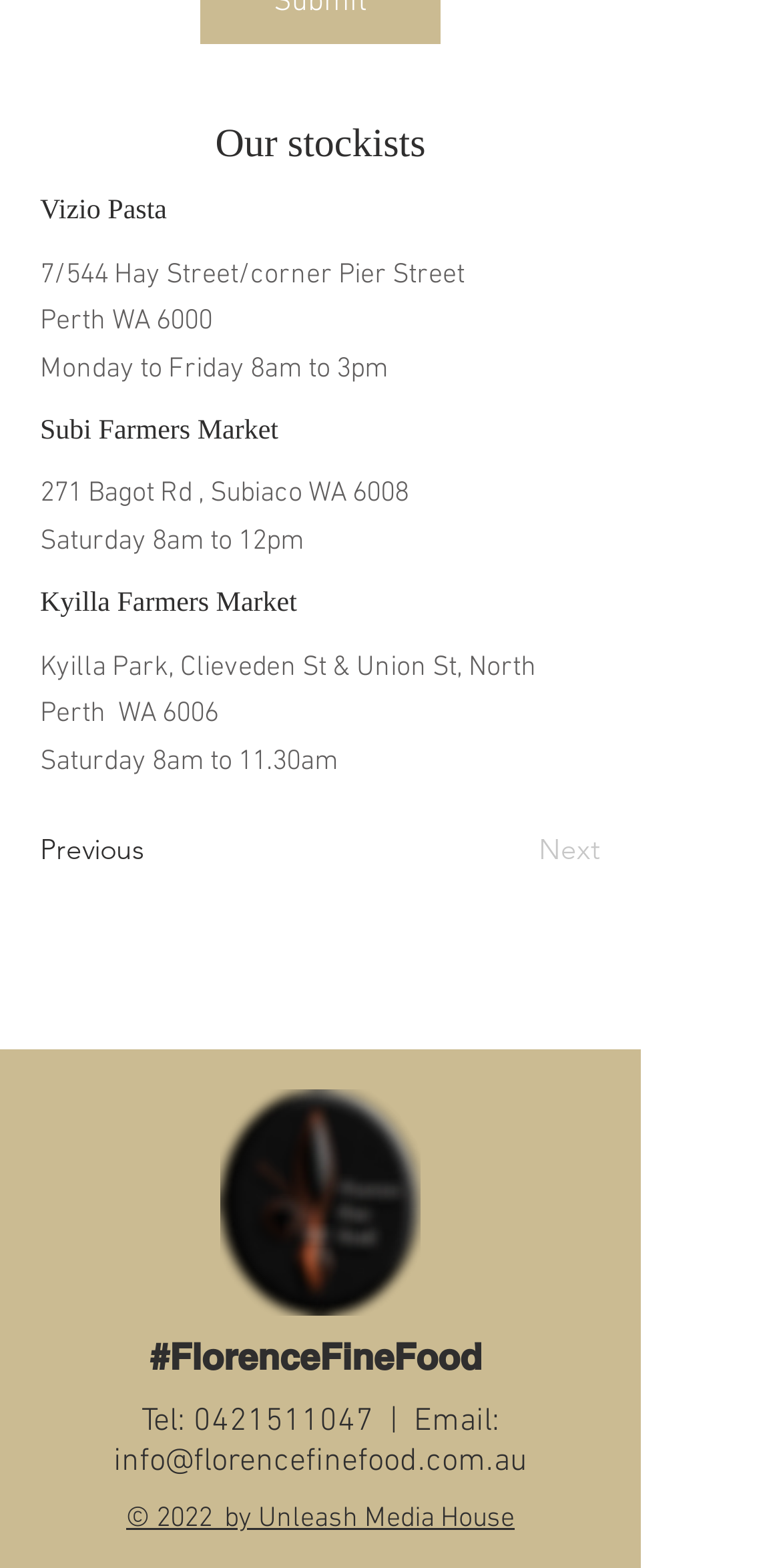What is the phone number of Florence Fine Food?
Answer the question with a single word or phrase derived from the image.

0421511047